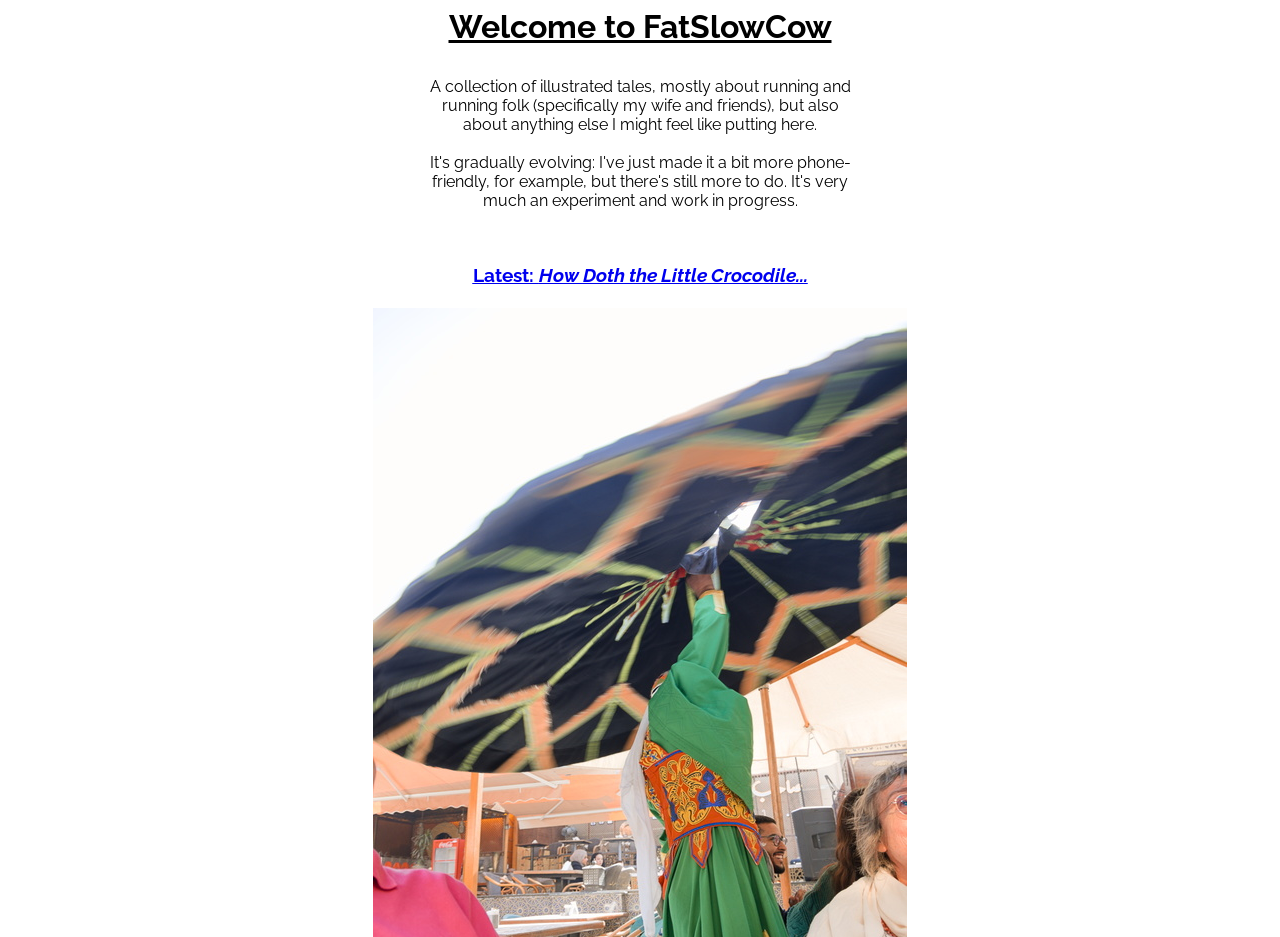Reply to the question with a single word or phrase:
What is the main theme of the website?

Running